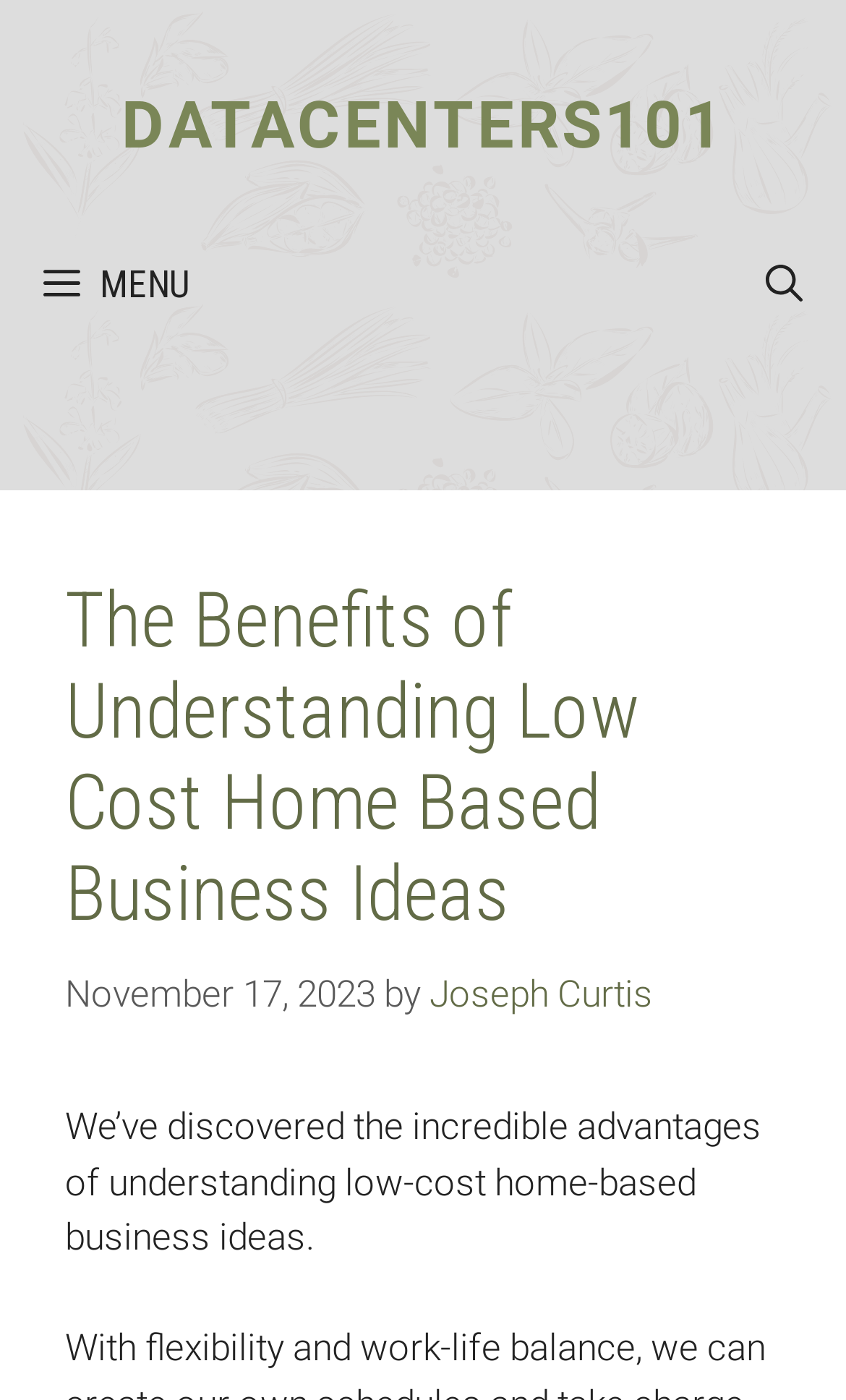What is the date of the article?
Using the information from the image, give a concise answer in one word or a short phrase.

November 17, 2023